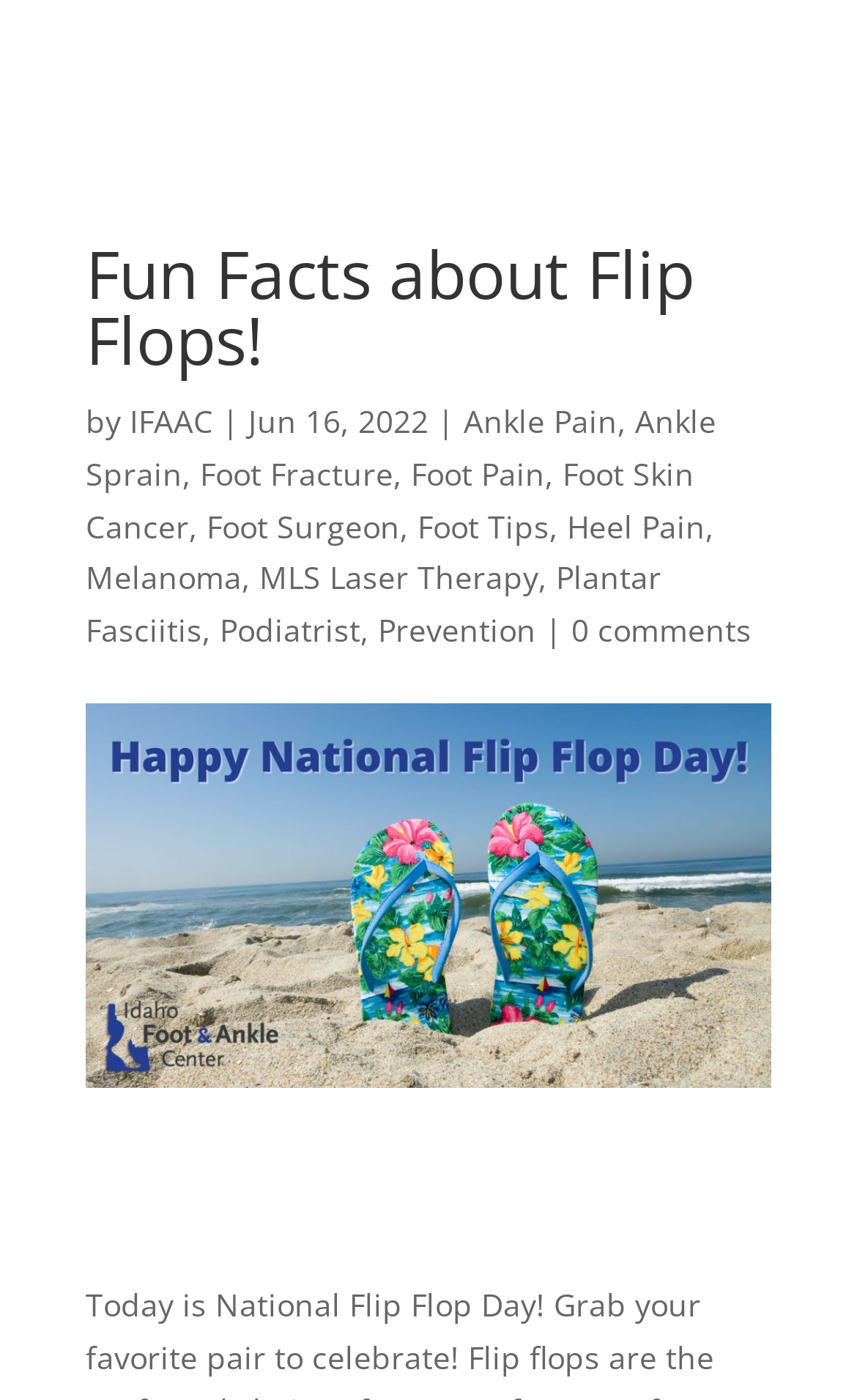Using the image as a reference, answer the following question in as much detail as possible:
What is the date of the article?

I found the date of the article by looking at the text 'Jun 16, 2022' which is located below the heading and above the links to related topics.